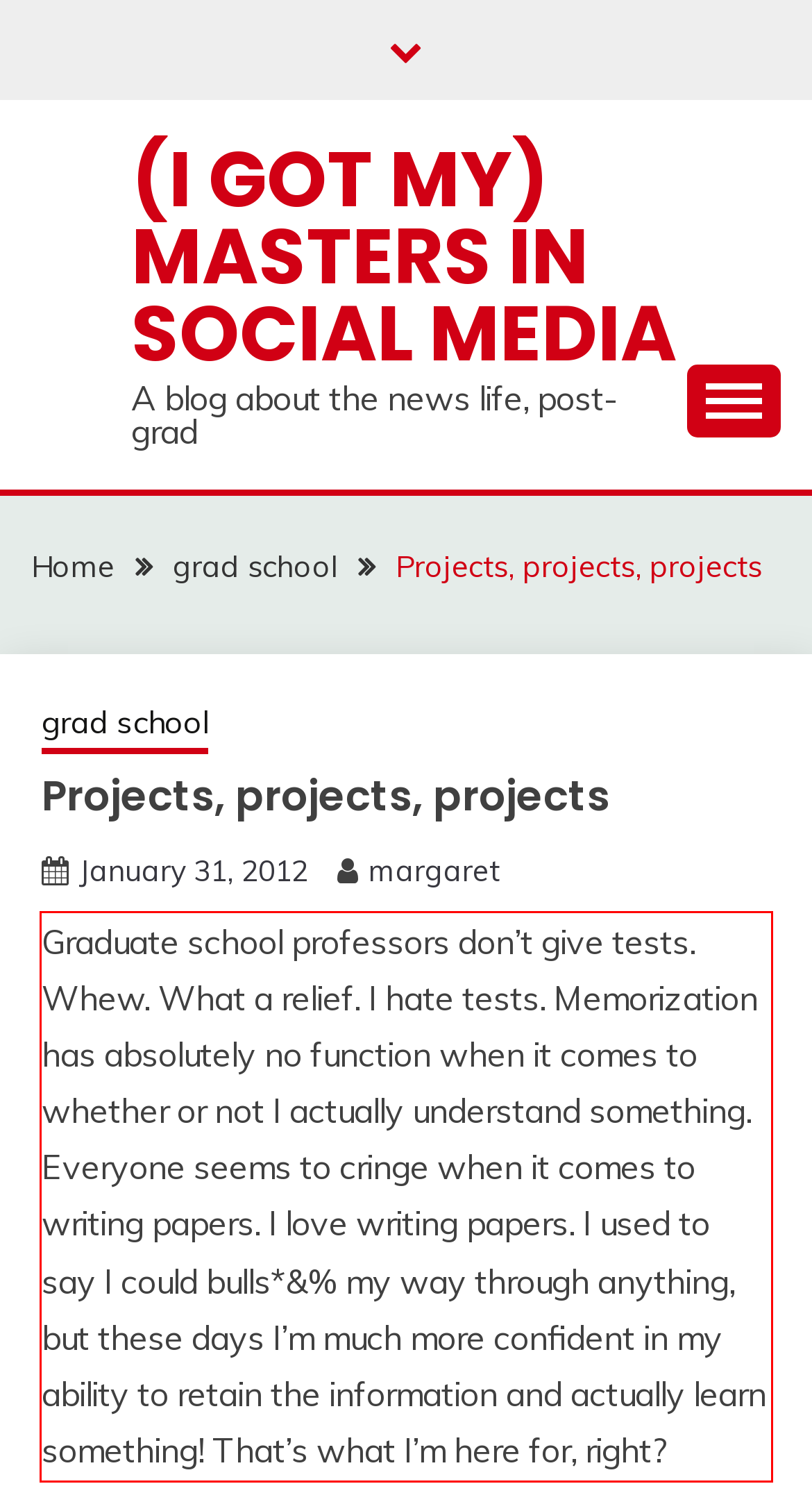Inspect the webpage screenshot that has a red bounding box and use OCR technology to read and display the text inside the red bounding box.

Graduate school professors don’t give tests. Whew. What a relief. I hate tests. Memorization has absolutely no function when it comes to whether or not I actually understand something. Everyone seems to cringe when it comes to writing papers. I love writing papers. I used to say I could bulls*&% my way through anything, but these days I’m much more confident in my ability to retain the information and actually learn something! That’s what I’m here for, right?